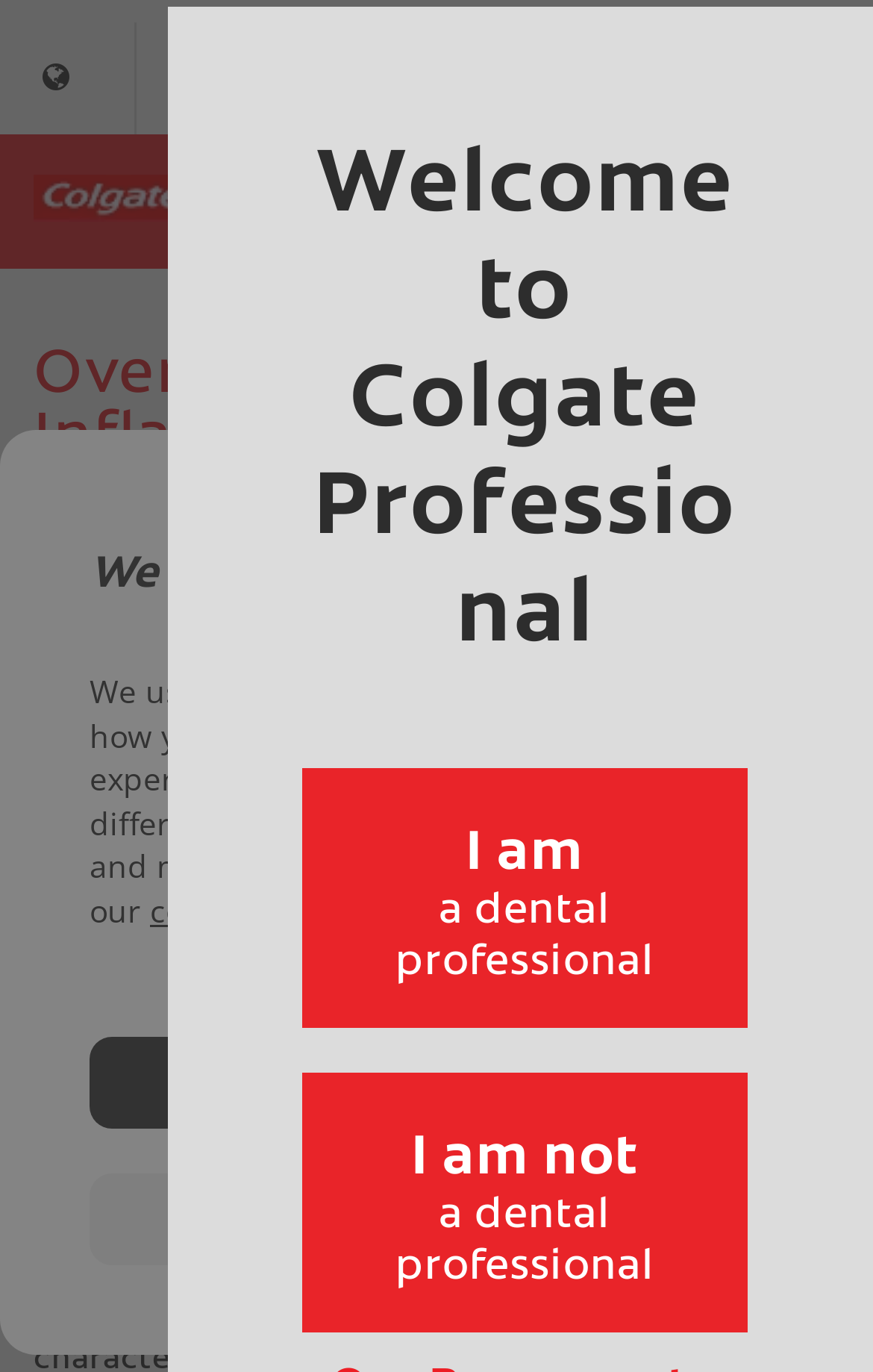What type of education is being referred to in the link 'Education'?
Look at the image and construct a detailed response to the question.

The link 'Education' is located near the link 'Professional Education', which suggests that the education being referred to is professional education, likely for dental professionals.